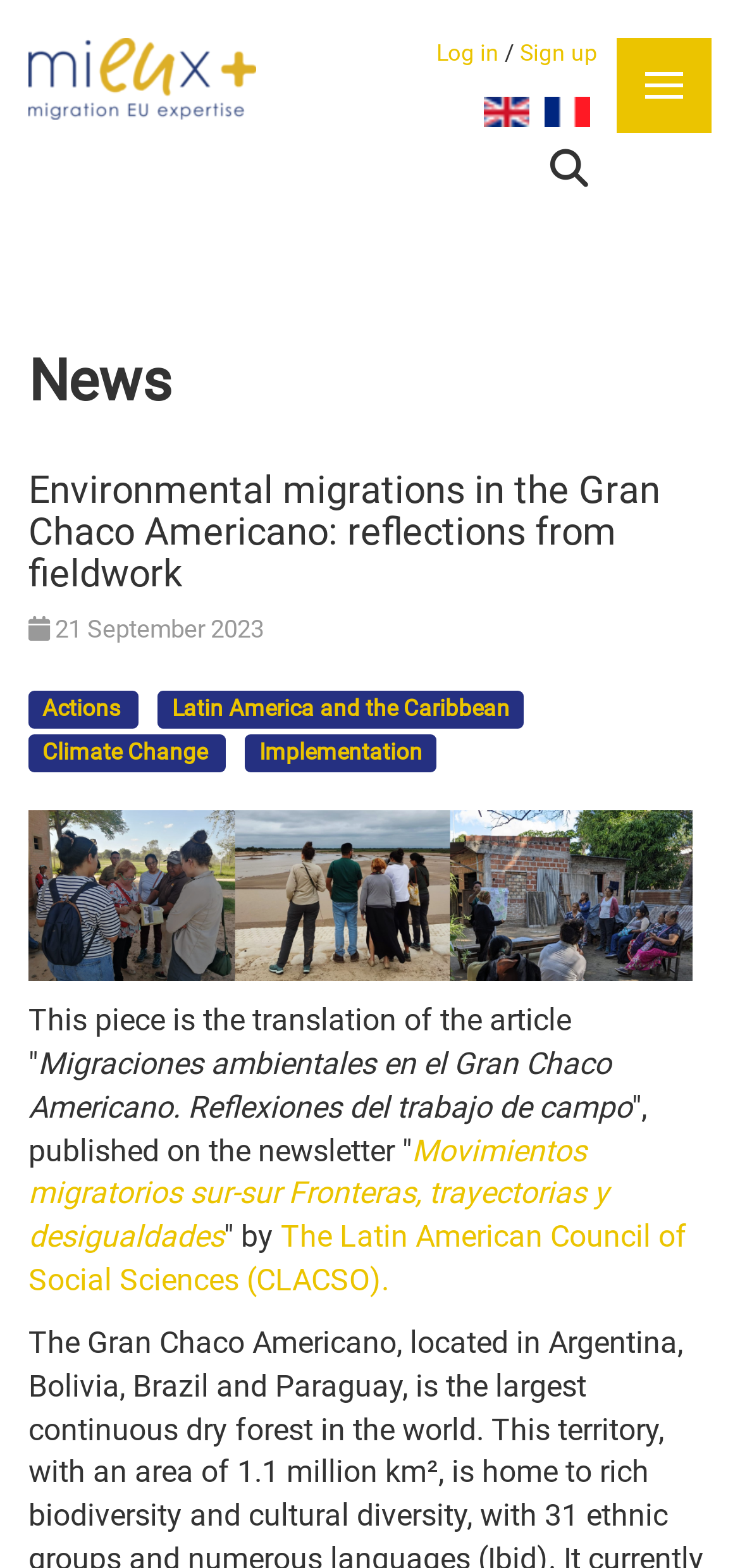Please specify the bounding box coordinates for the clickable region that will help you carry out the instruction: "Learn more about the Latin American Council of Social Sciences".

[0.038, 0.777, 0.928, 0.828]